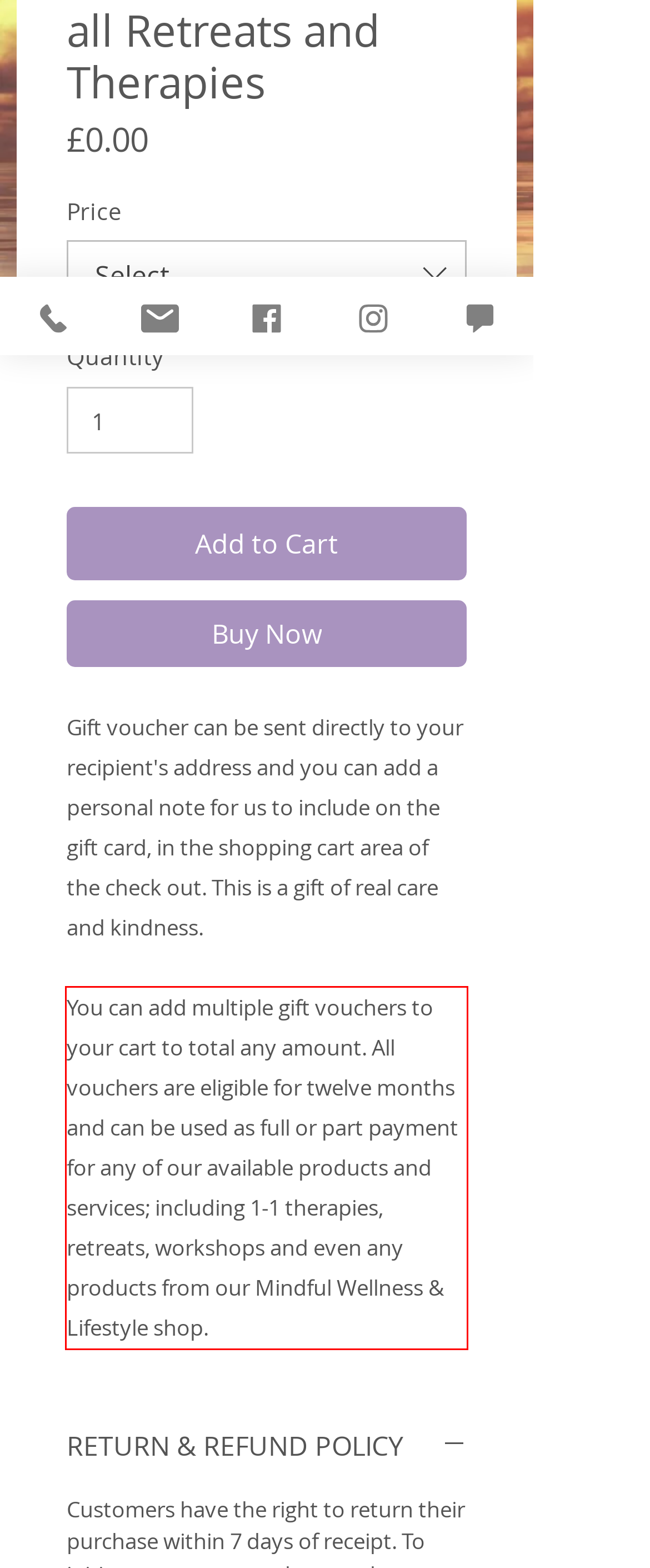Given a screenshot of a webpage with a red bounding box, extract the text content from the UI element inside the red bounding box.

You can add multiple gift vouchers to your cart to total any amount. All vouchers are eligible for twelve months and can be used as full or part payment for any of our available products and services; including 1-1 therapies, retreats, workshops and even any products from our Mindful Wellness & Lifestyle shop.